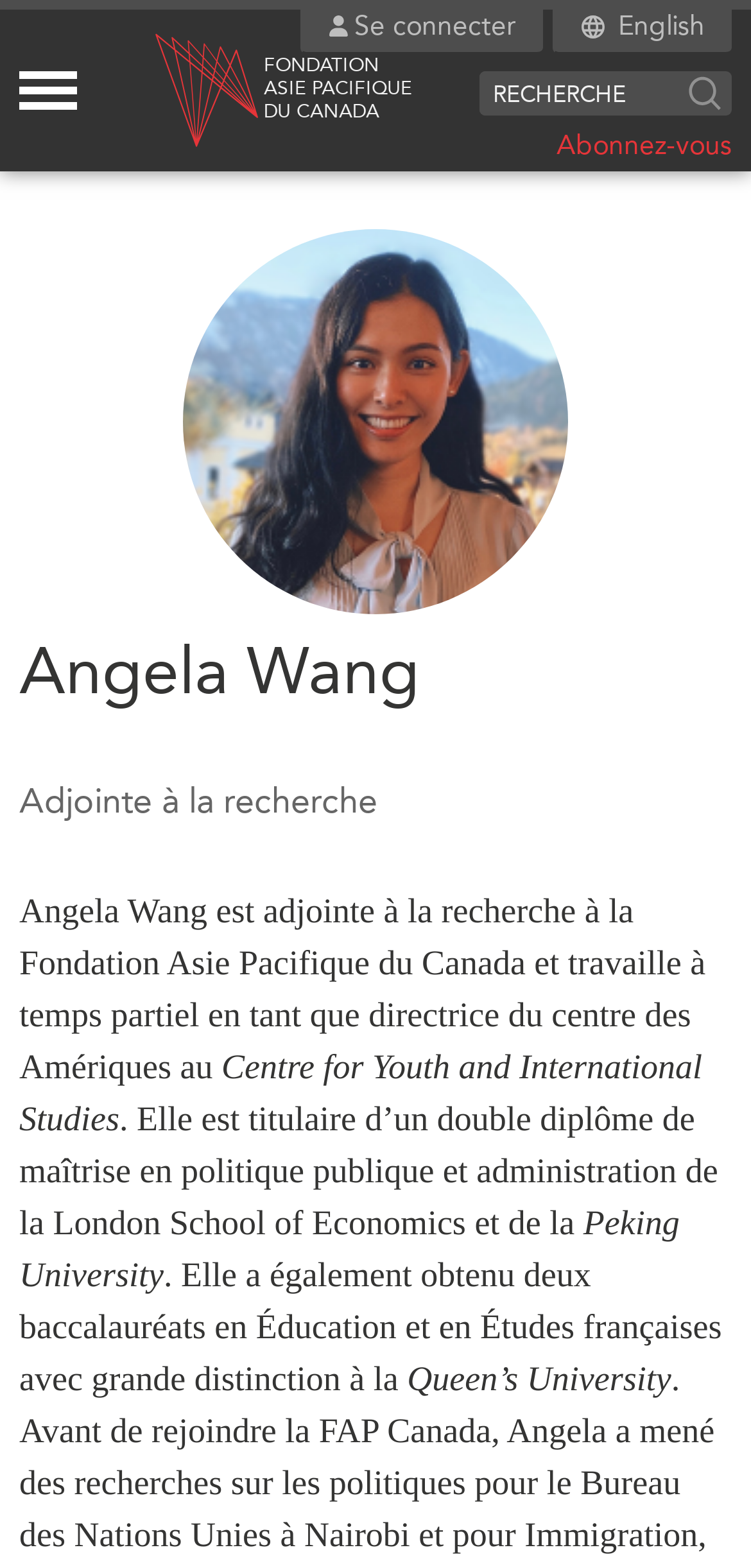Determine the coordinates of the bounding box for the clickable area needed to execute this instruction: "Log in".

[0.438, 0.0, 0.687, 0.033]